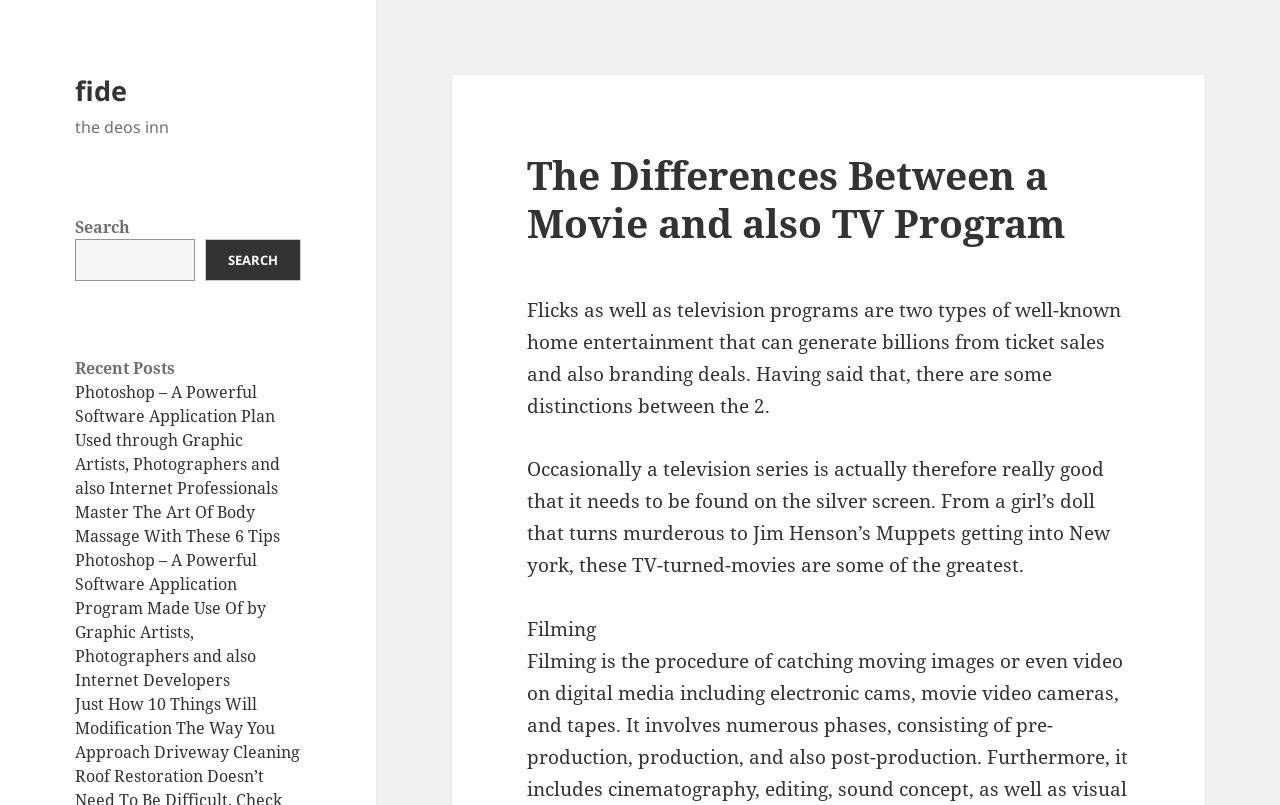Please indicate the bounding box coordinates for the clickable area to complete the following task: "read recent posts". The coordinates should be specified as four float numbers between 0 and 1, i.e., [left, top, right, bottom].

[0.059, 0.442, 0.235, 0.472]